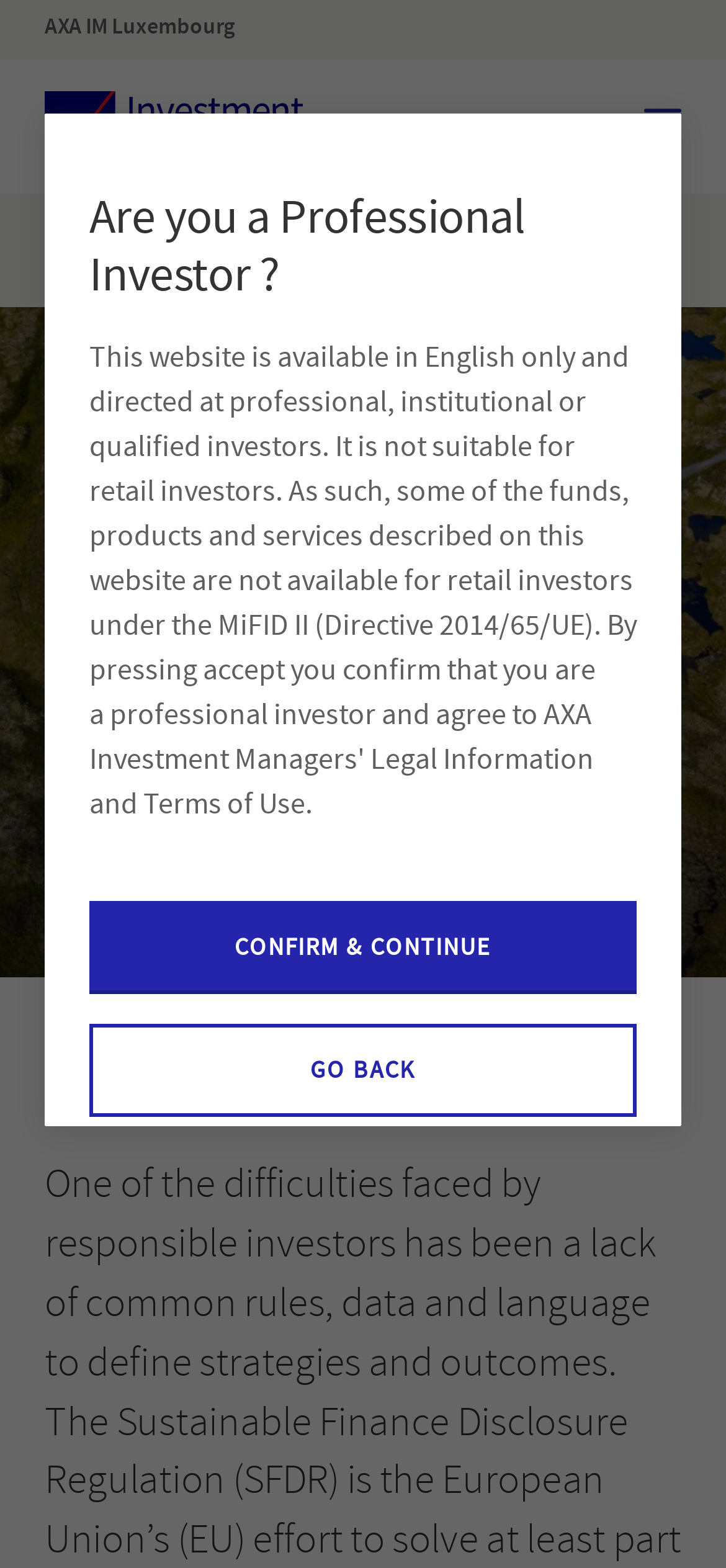Identify and extract the main heading from the webpage.

Q&A: The EU’s SFDR sustainability rules